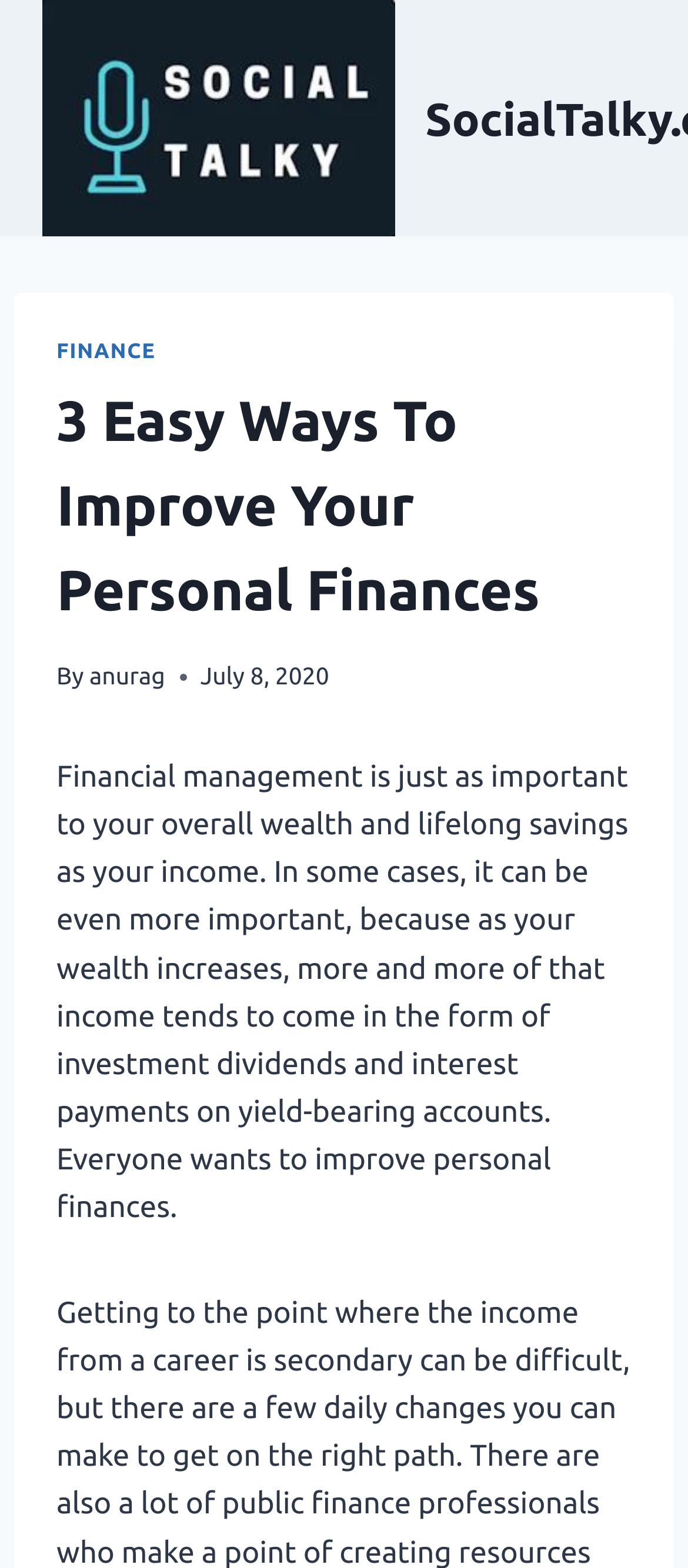Give a one-word or one-phrase response to the question: 
Who is the author of this article?

anurag